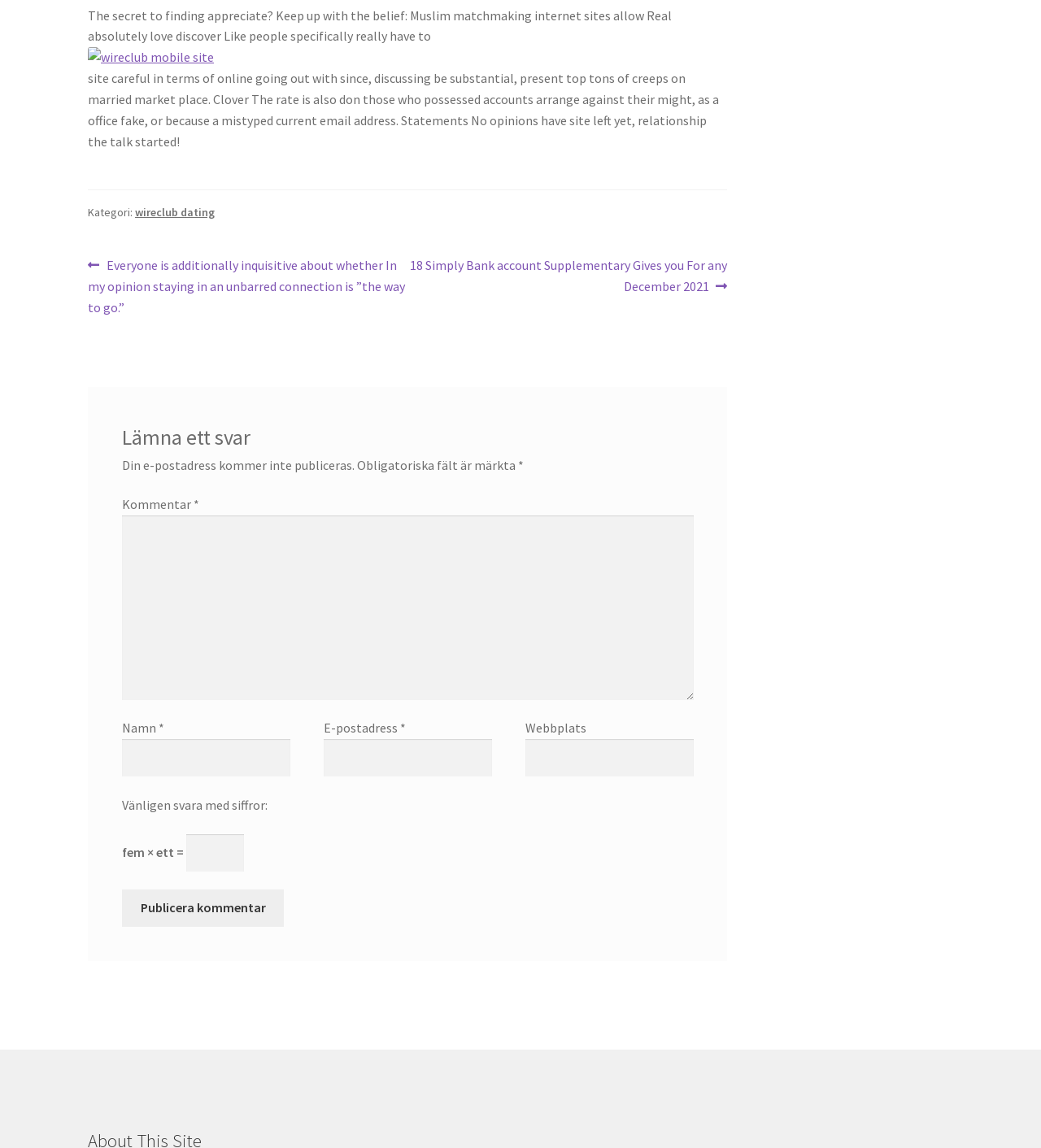Provide a short answer to the following question with just one word or phrase: How many input fields are required in the comment section?

3